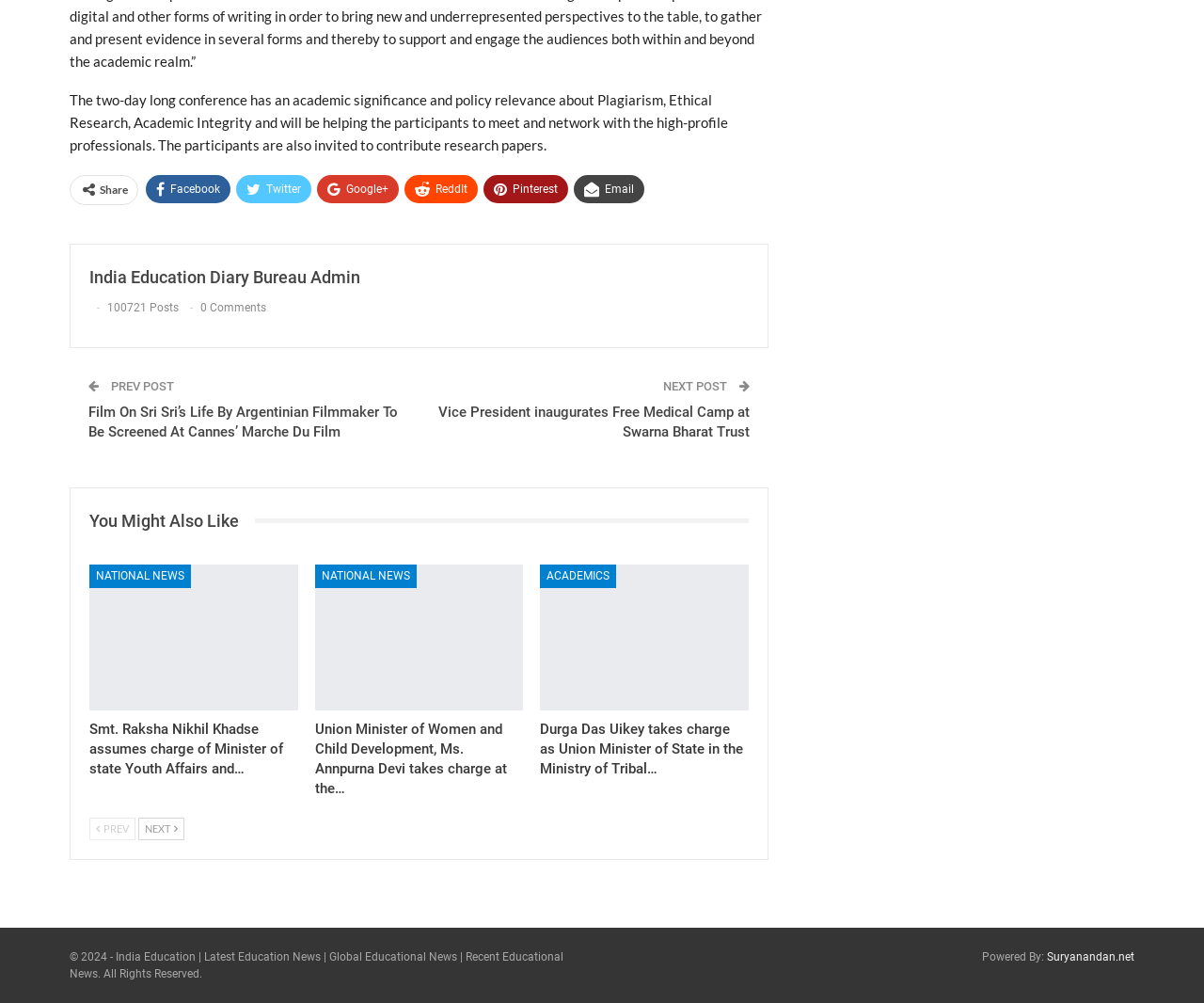What is the topic of the conference?
Refer to the image and give a detailed answer to the query.

The topic of the conference can be determined by reading the static text element at the top of the webpage, which describes the conference as having 'academic significance and policy relevance about Plagiarism, Ethical Research, Academic Integrity'.